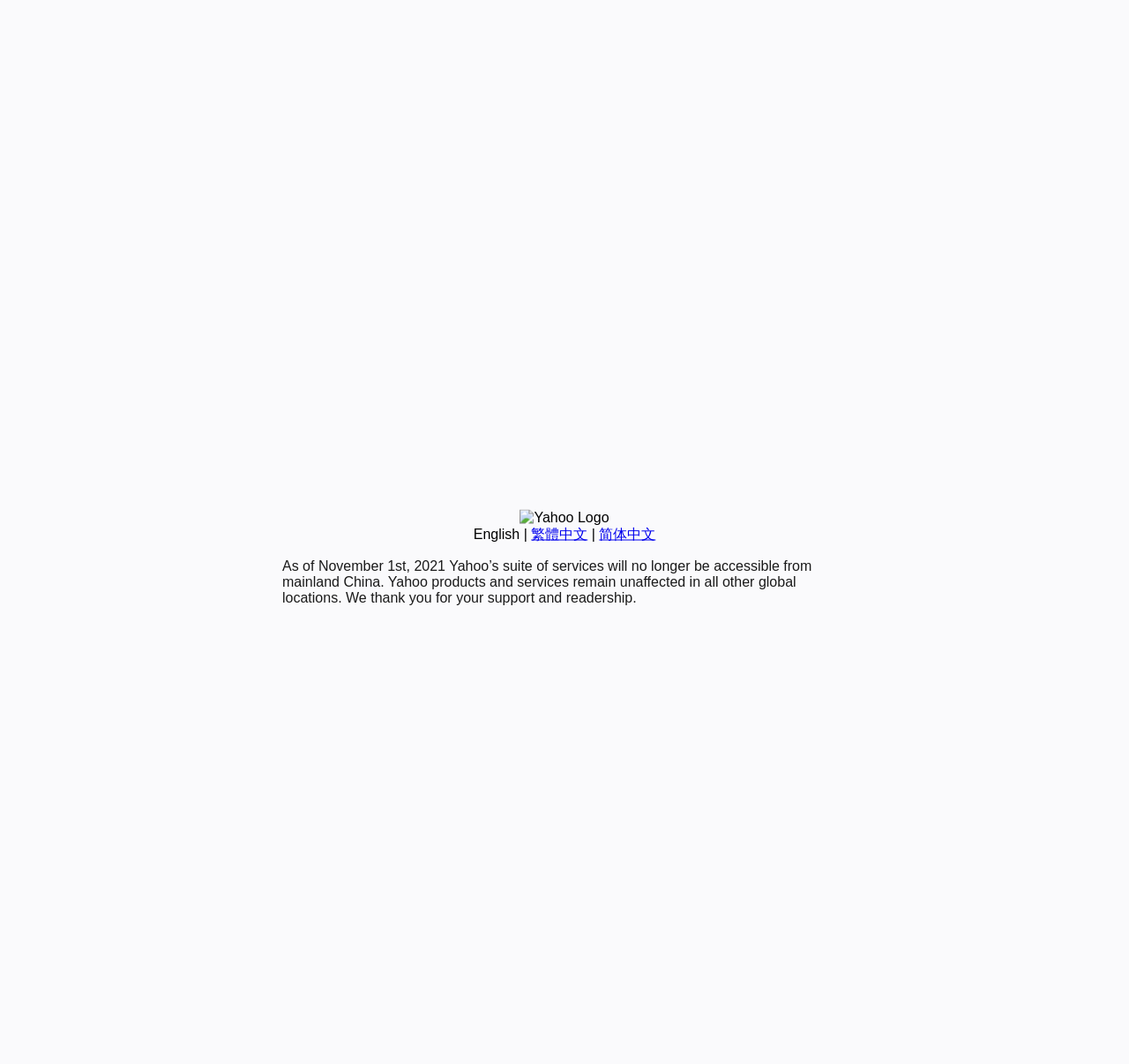Identify the bounding box for the UI element that is described as follows: "English".

[0.419, 0.495, 0.46, 0.509]